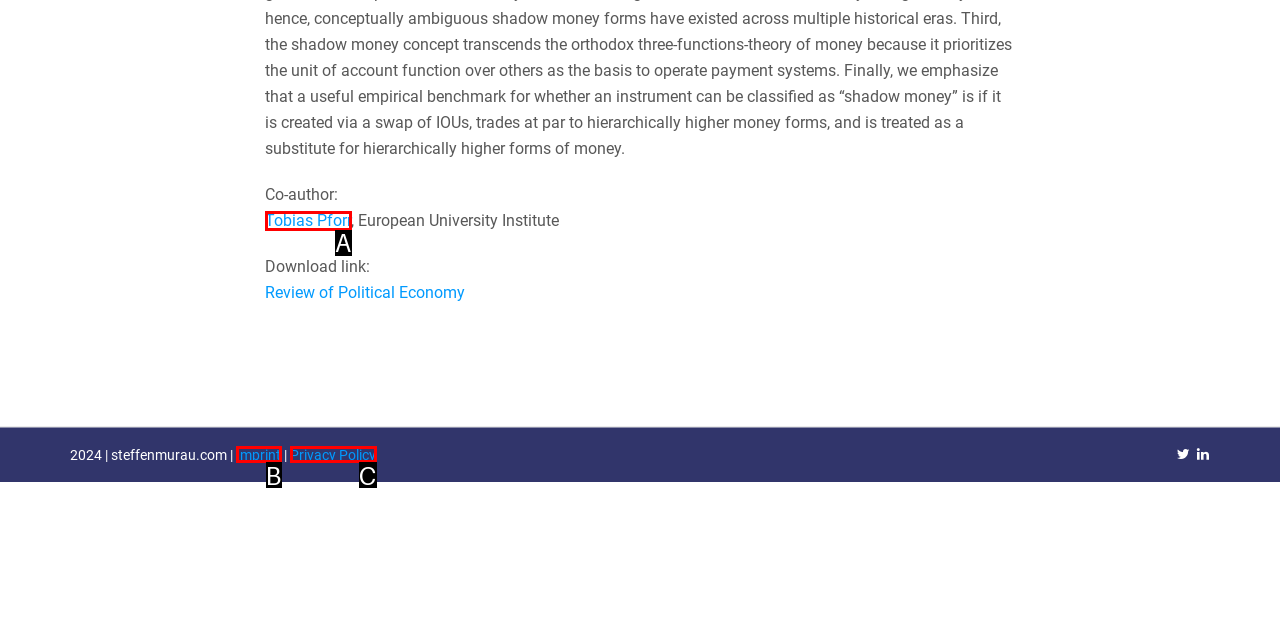Given the description: Imprint, select the HTML element that matches it best. Reply with the letter of the chosen option directly.

B